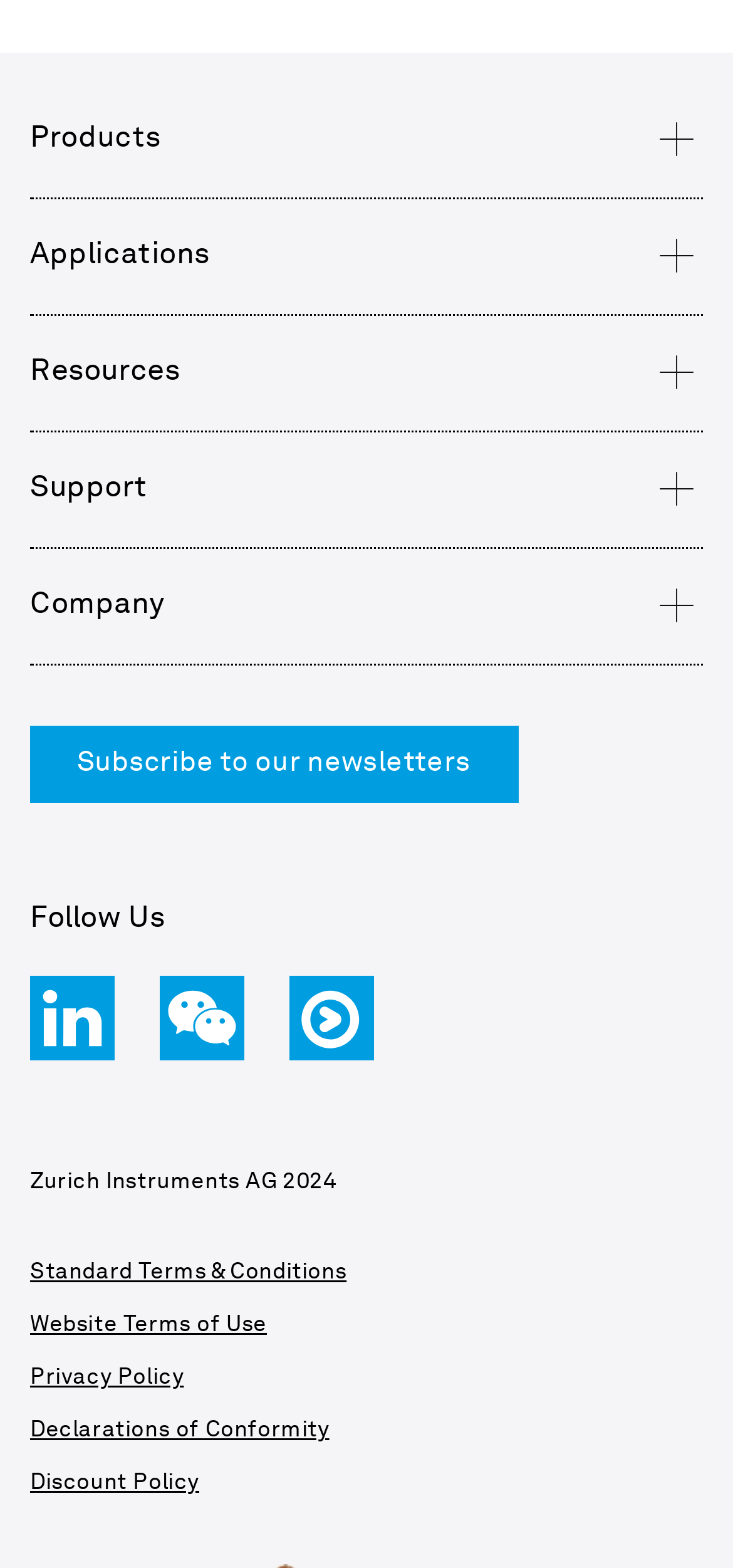Extract the bounding box coordinates for the described element: "Subscribe to our newsletters". The coordinates should be represented as four float numbers between 0 and 1: [left, top, right, bottom].

[0.041, 0.463, 0.707, 0.512]